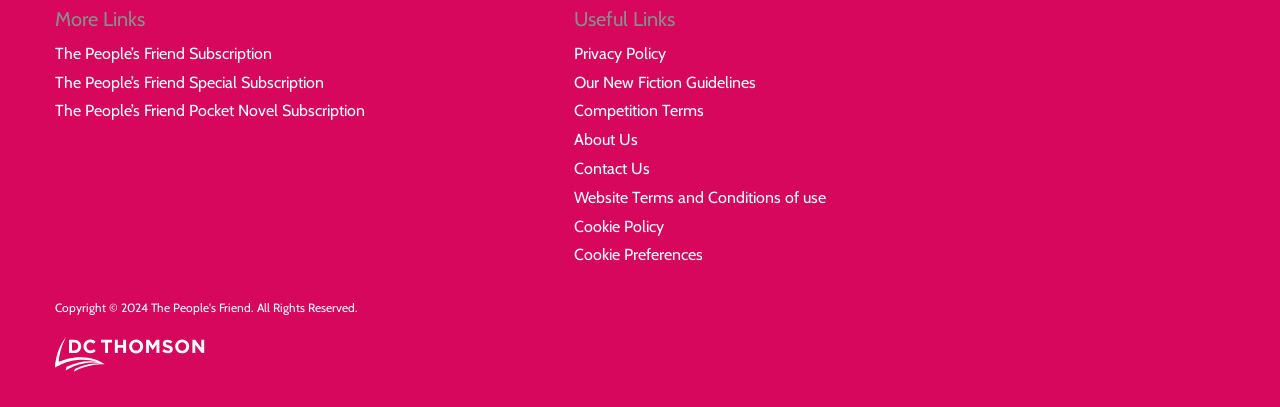Show the bounding box coordinates for the element that needs to be clicked to execute the following instruction: "View DCT Logo". Provide the coordinates in the form of four float numbers between 0 and 1, i.e., [left, top, right, bottom].

[0.043, 0.828, 0.16, 0.914]